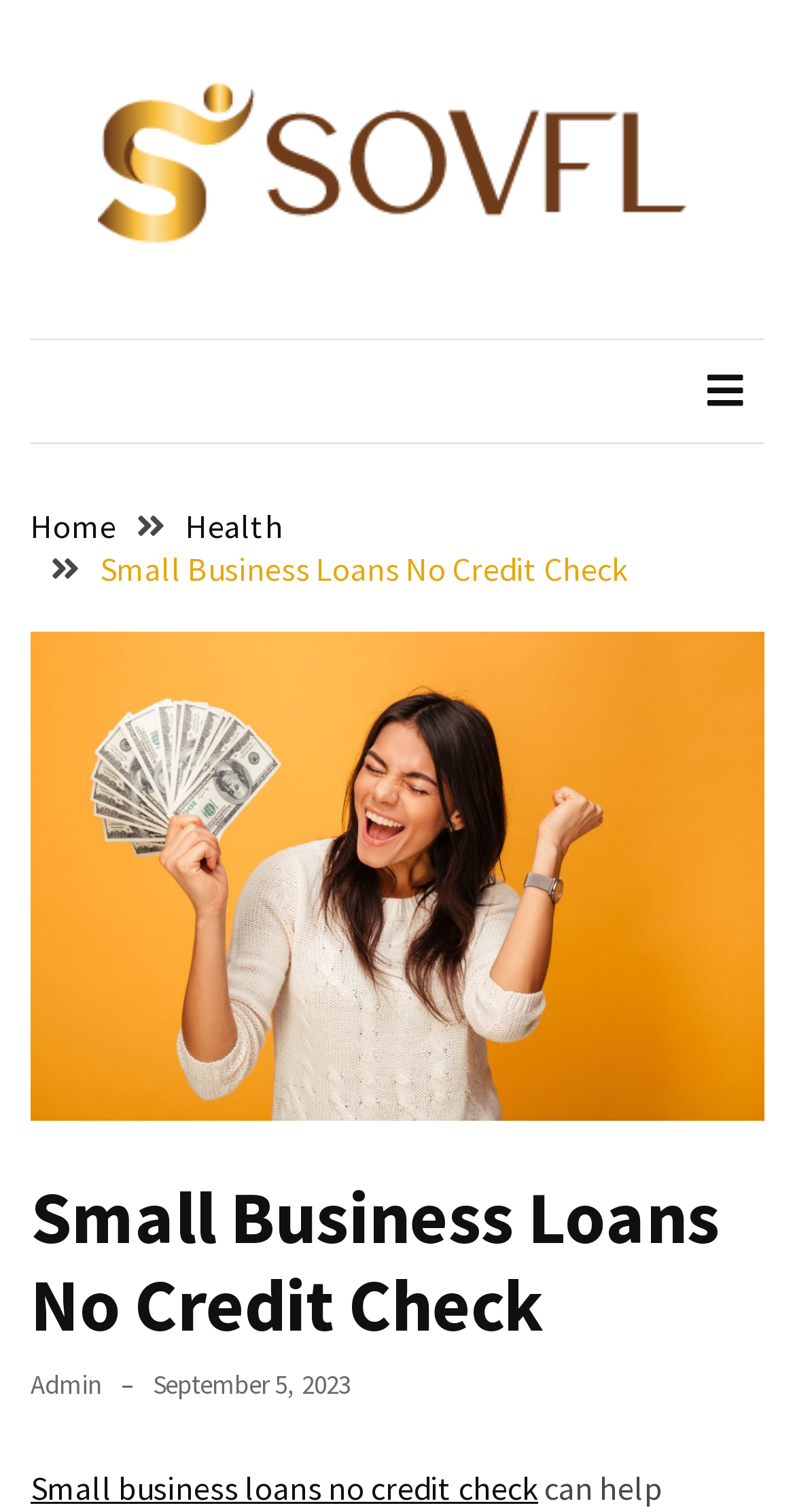Determine the bounding box coordinates for the area that should be clicked to carry out the following instruction: "Explore 'Small Business Loans No Credit Check'".

[0.038, 0.97, 0.677, 0.997]